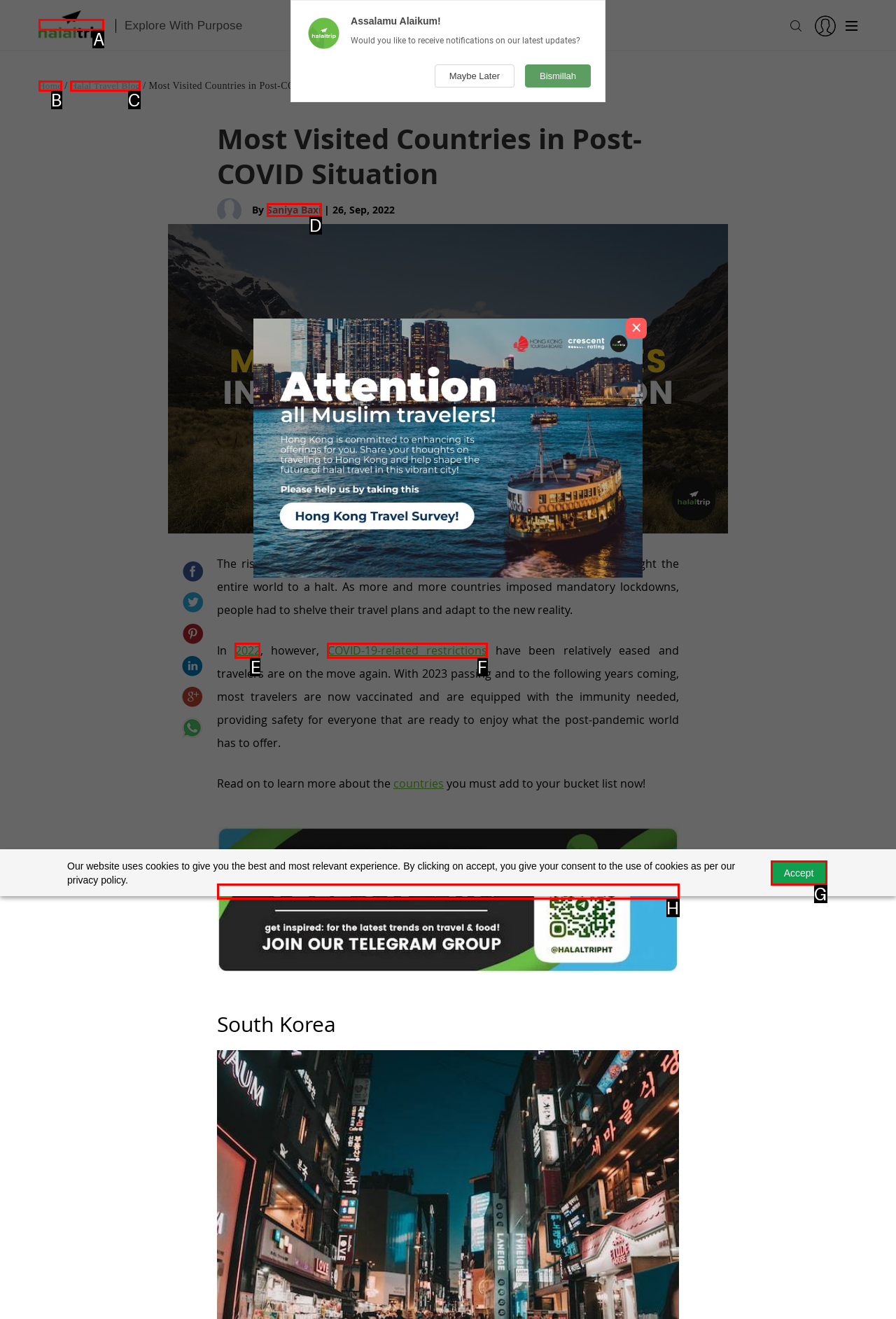Refer to the description: Halal Travel Blog and choose the option that best fits. Provide the letter of that option directly from the options.

C